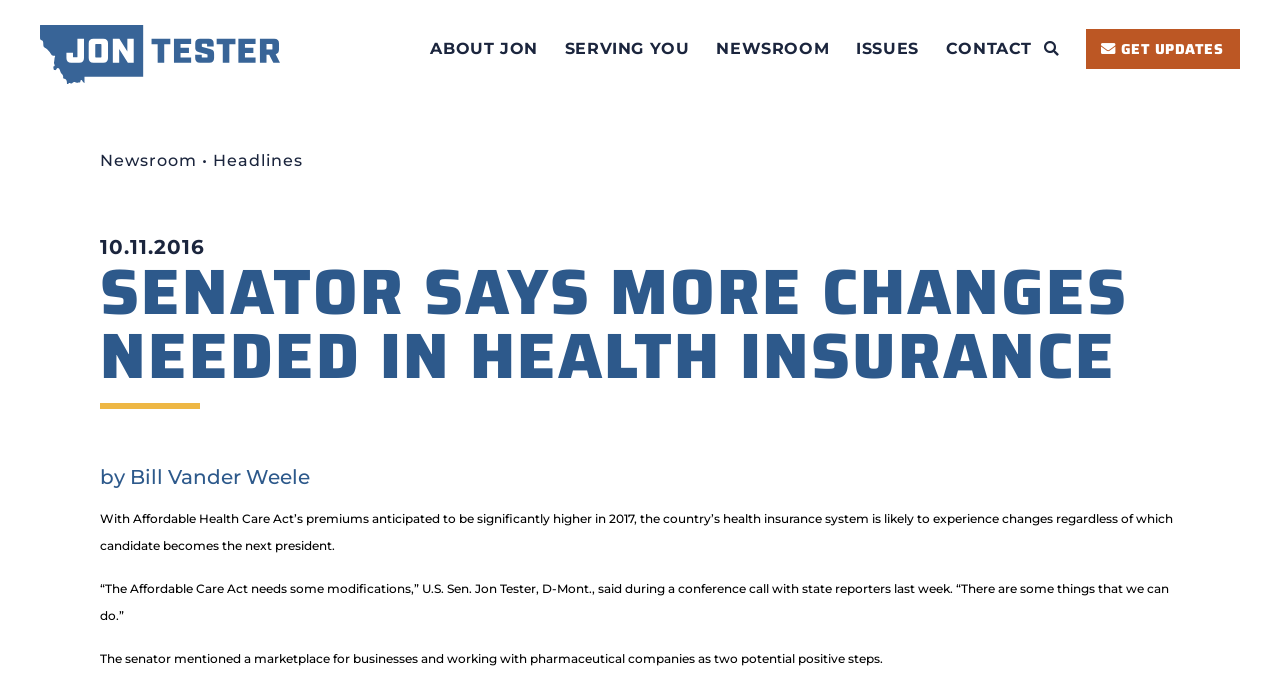Please specify the bounding box coordinates of the area that should be clicked to accomplish the following instruction: "View the '200 Harbor Avenue' previous project". The coordinates should consist of four float numbers between 0 and 1, i.e., [left, top, right, bottom].

None